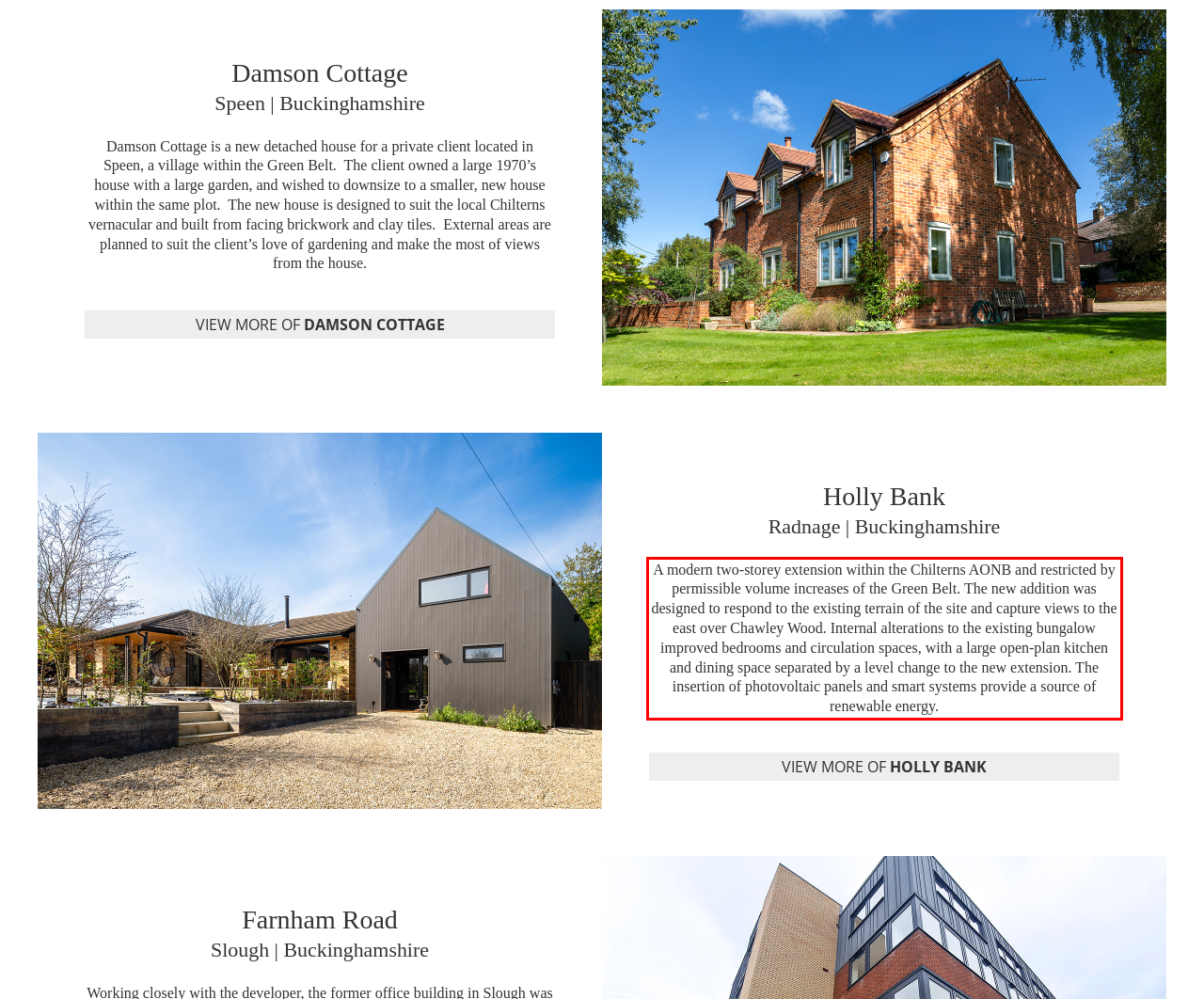Analyze the screenshot of the webpage and extract the text from the UI element that is inside the red bounding box.

A modern two-storey extension within the Chilterns AONB and restricted by permissible volume increases of the Green Belt. The new addition was designed to respond to the existing terrain of the site and capture views to the east over Chawley Wood. Internal alterations to the existing bungalow improved bedrooms and circulation spaces, with a large open-plan kitchen and dining space separated by a level change to the new extension. The insertion of photovoltaic panels and smart systems provide a source of renewable energy.